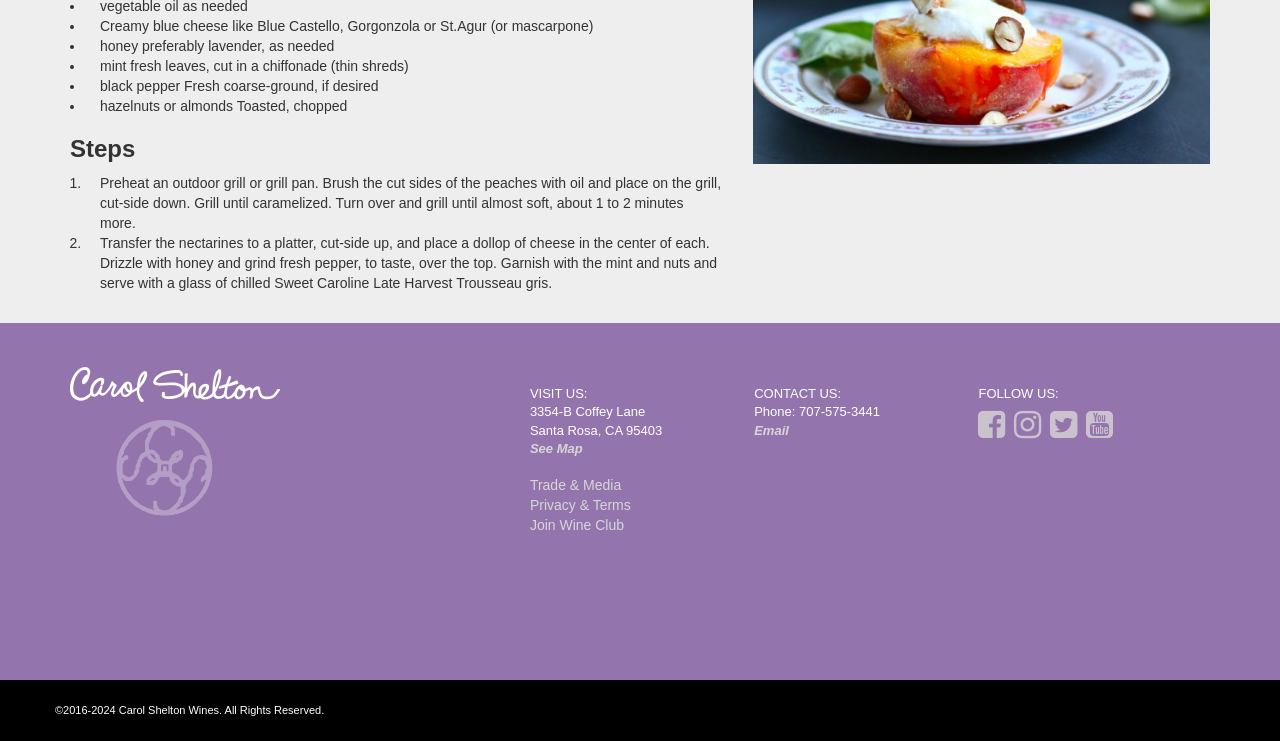Determine the bounding box coordinates of the UI element described below. Use the format (top-left x, top-left y, bottom-right x, bottom-right y) with floating point numbers between 0 and 1: Privacy & Terms

[0.414, 0.67, 0.493, 0.692]